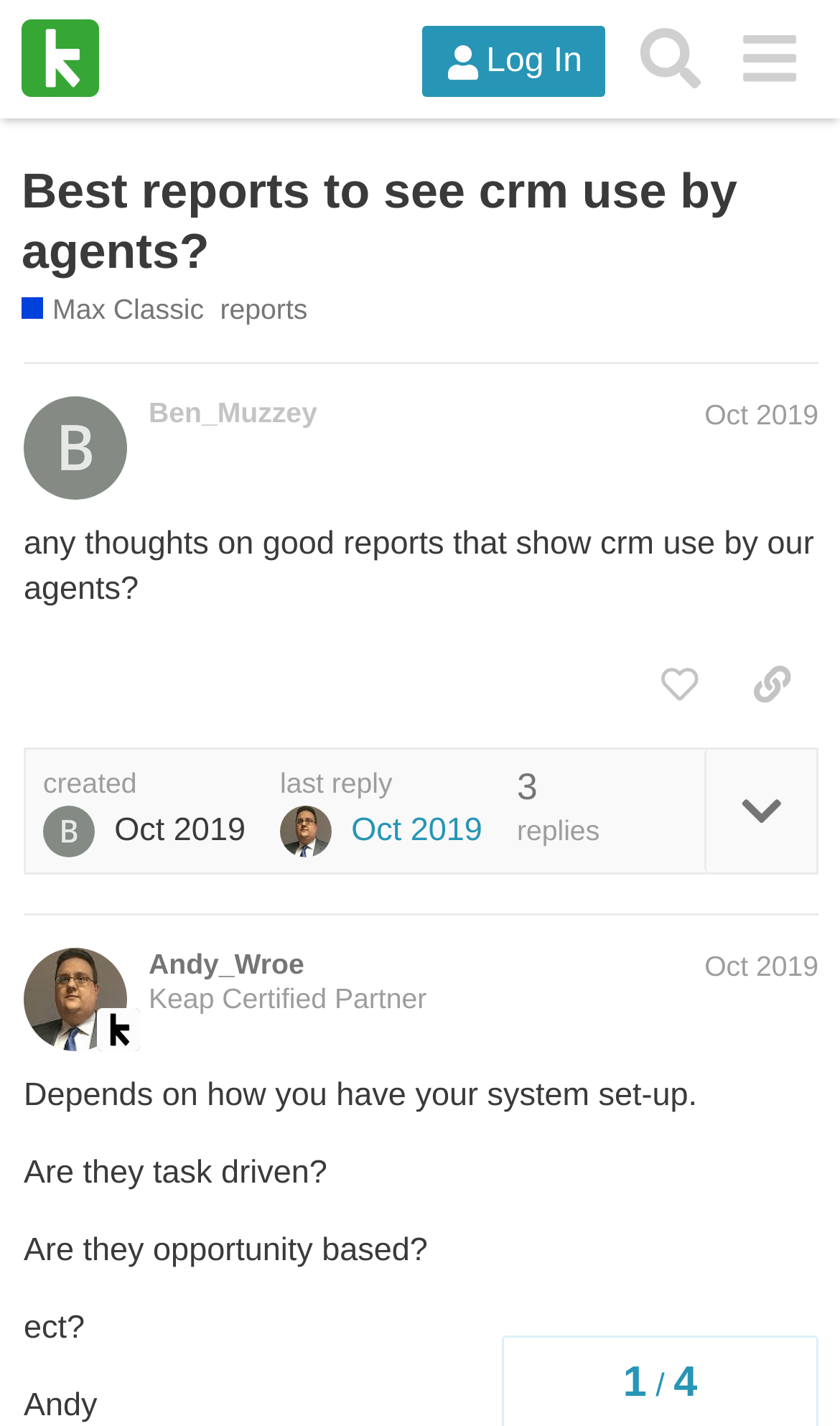Provide an in-depth caption for the elements present on the webpage.

This webpage appears to be a question-and-answer forum, specifically a discussion thread on the topic "Best reports to see CRM use by our agents?" within the Keap Integration Q&A platform. 

At the top of the page, there is a header section containing a logo and a link to "Keap Integration Q&A" on the left, and buttons for "Log In" and "Search" on the right. Below this header, there is a heading that displays the title of the discussion thread. 

On the left side of the page, there is a section that provides information about the discussion thread, including a link to "Max Classic" and a list of tags related to the topic. 

The main content of the page is divided into two posts. The first post is from a user named Ben_Muzzey, dated October 2019, and it contains the original question "any thoughts on good reports that show CRM use by our agents?". Below this post, there are buttons to "like this post" and "copy a link to this post to clipboard". 

The second post is from a user named Andy_Wroe, a Keap Certified Partner, dated October 2019. This post contains a response to the original question, with several paragraphs of text discussing how the system is set up and asking follow-up questions. 

Throughout the page, there are various images, including icons and avatars, as well as links to user profiles and timestamps for the posts.